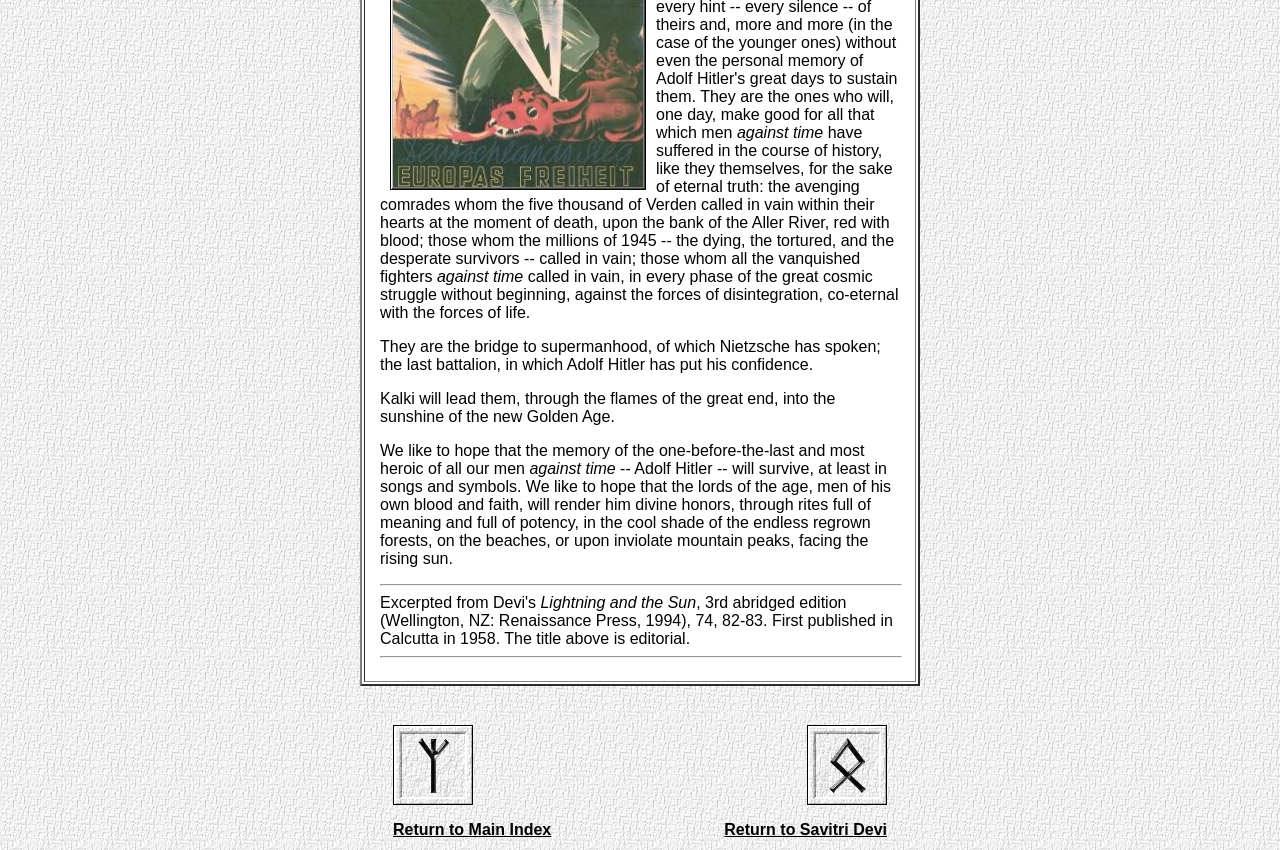Given the description "parent_node: Return to Main Index", determine the bounding box of the corresponding UI element.

[0.307, 0.93, 0.37, 0.95]